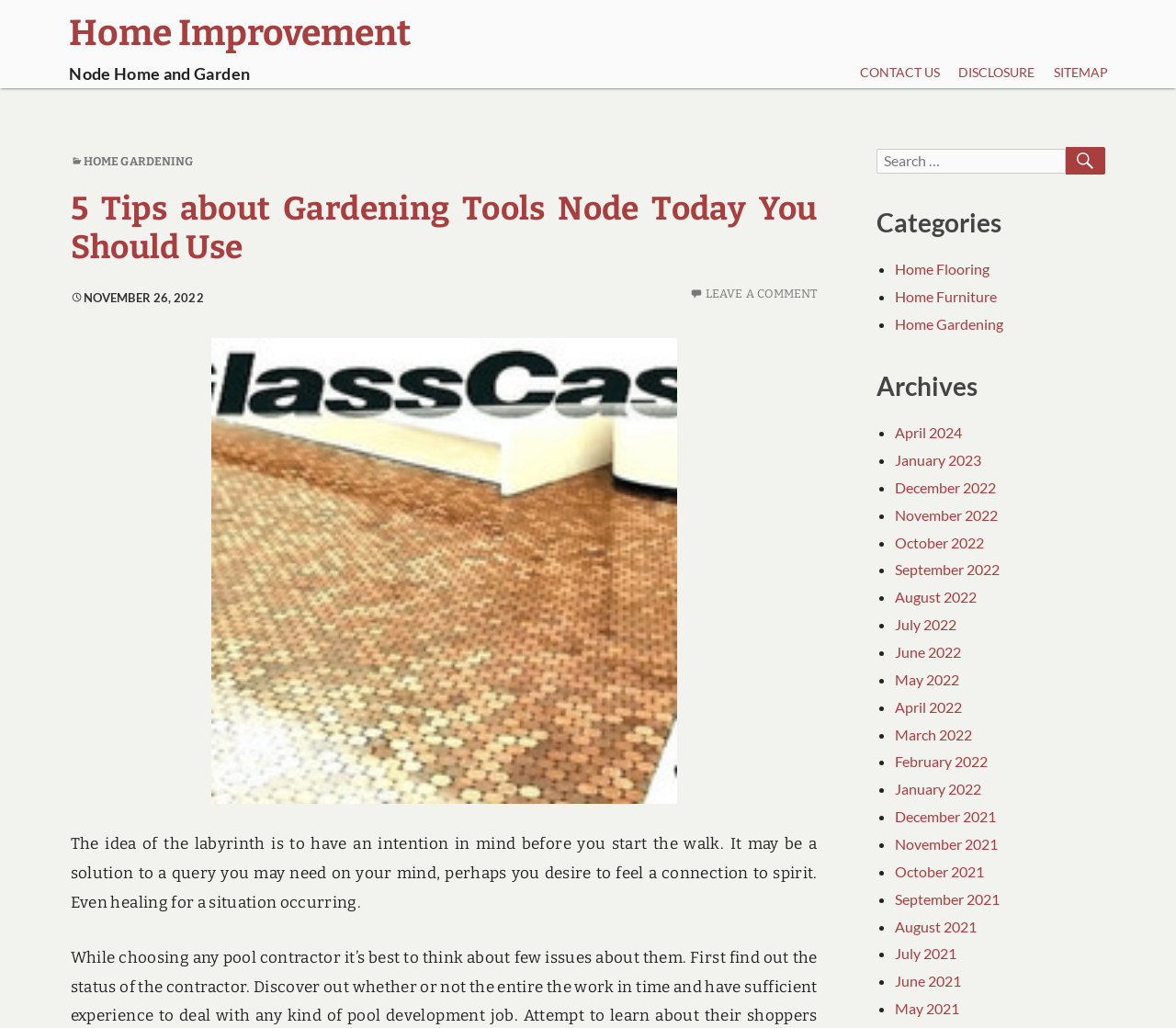Based on the element description: "November 26, 2022", identify the UI element and provide its bounding box coordinates. Use four float numbers between 0 and 1, [left, top, right, bottom].

[0.06, 0.282, 0.173, 0.297]